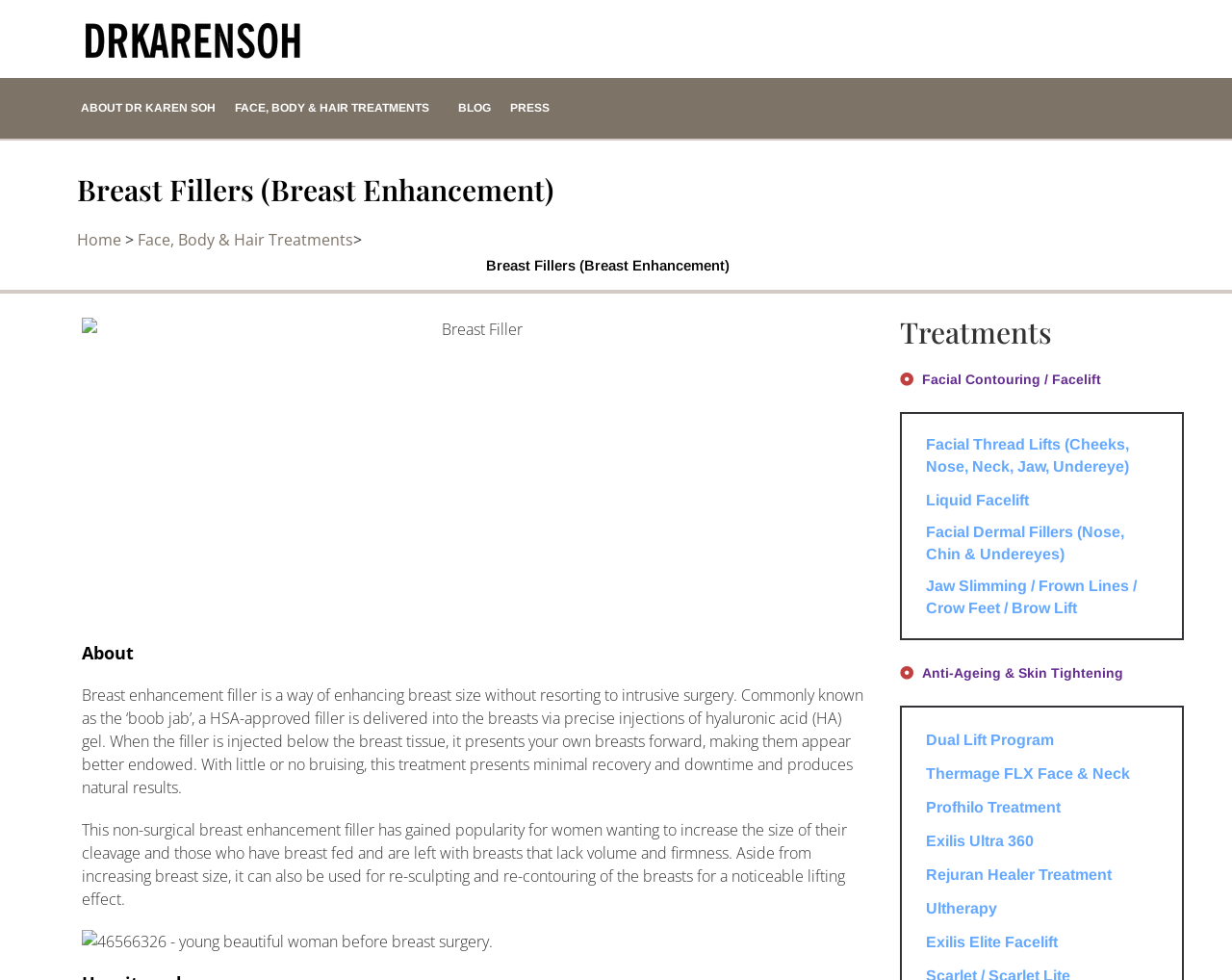What is the purpose of breast enhancement filler? Based on the image, give a response in one word or a short phrase.

Increase breast size